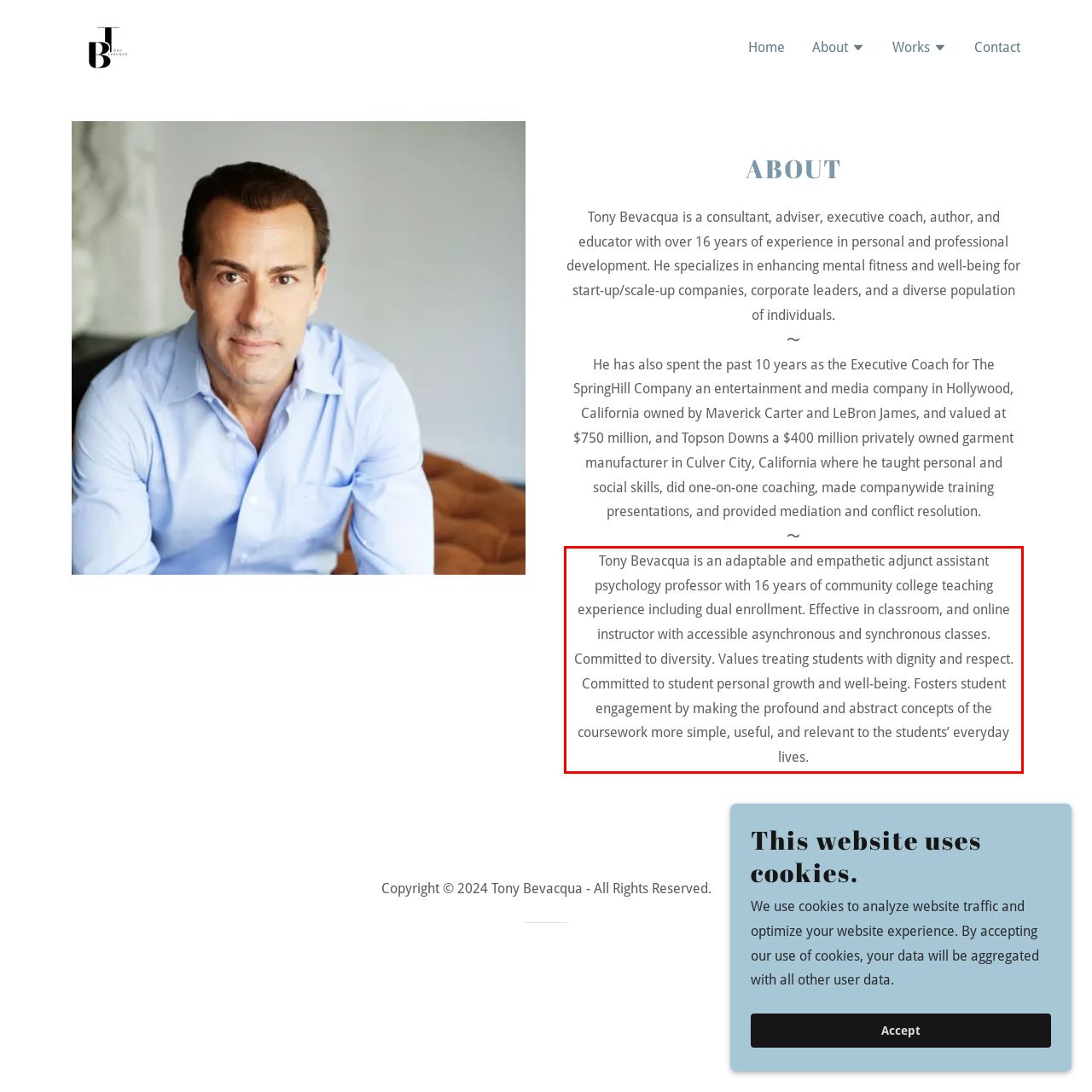The screenshot provided shows a webpage with a red bounding box. Apply OCR to the text within this red bounding box and provide the extracted content.

Tony Bevacqua is an adaptable and empathetic adjunct assistant psychology professor with 16 years of community college teaching experience including dual enrollment. Effective in classroom, and online instructor with accessible asynchronous and synchronous classes. Committed to diversity. Values treating students with dignity and respect. Committed to student personal growth and well-being. Fosters student engagement by making the profound and abstract concepts of the coursework more simple, useful, and relevant to the students’ everyday lives.